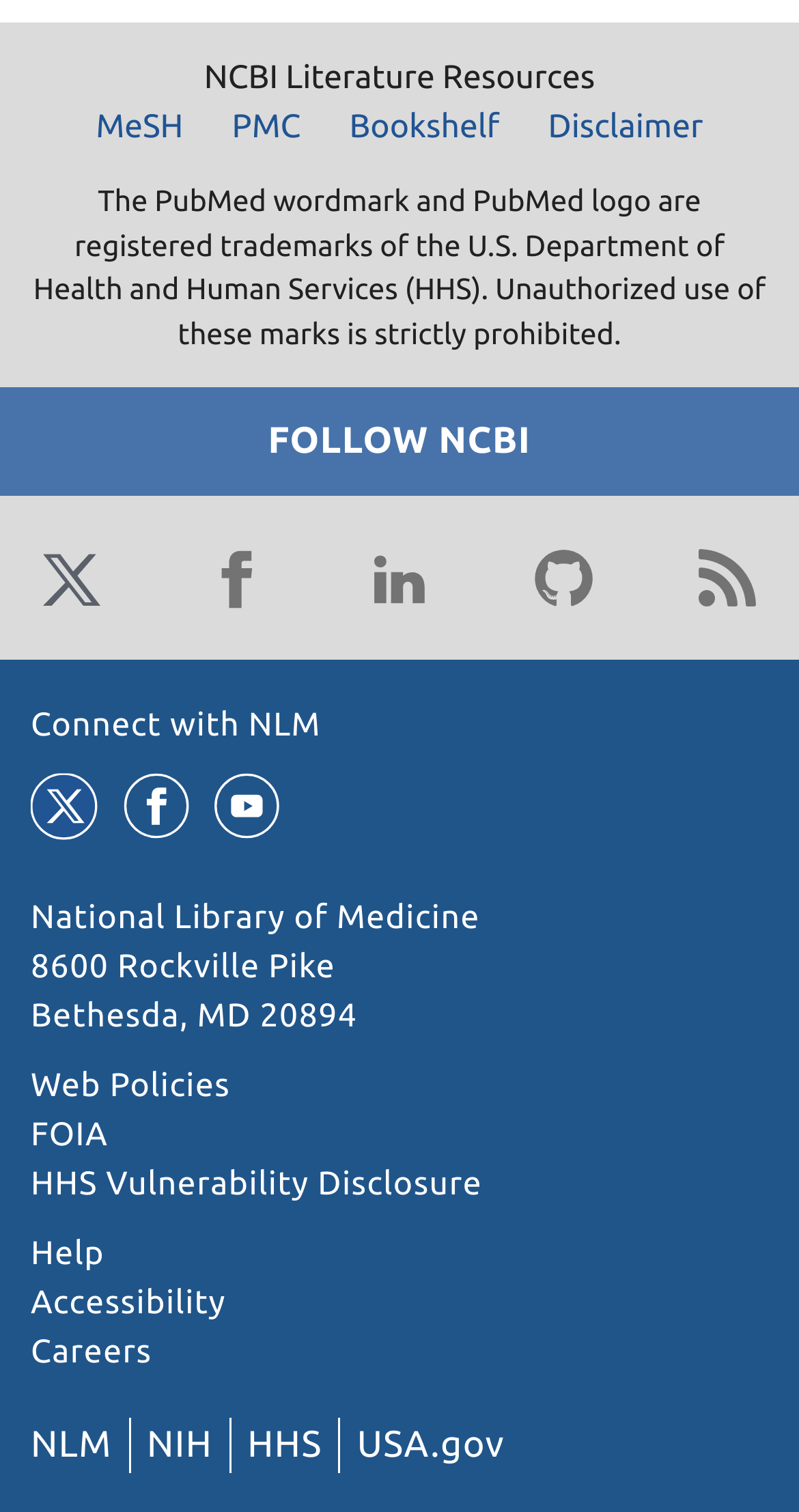Find the bounding box coordinates for the element that must be clicked to complete the instruction: "View National Library of Medicine". The coordinates should be four float numbers between 0 and 1, indicated as [left, top, right, bottom].

[0.038, 0.595, 0.601, 0.62]